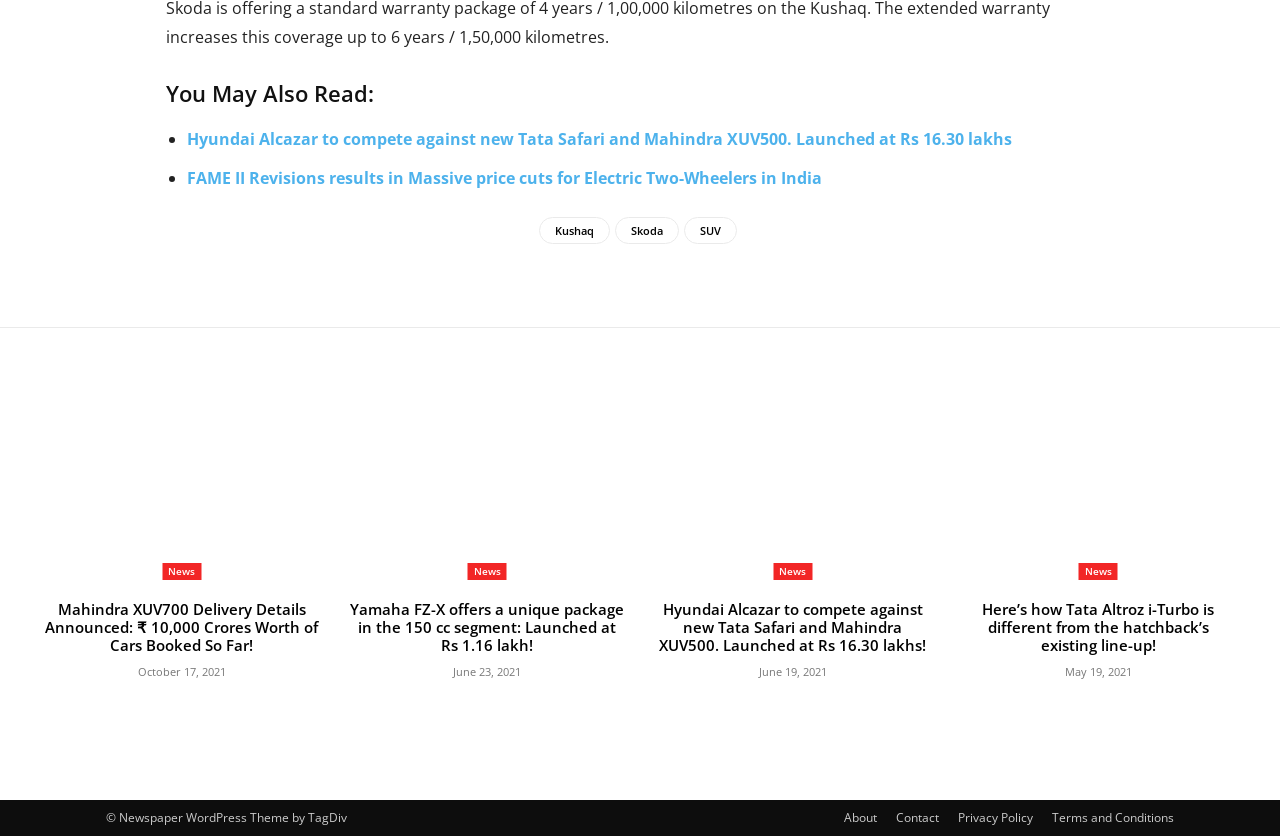Please identify the bounding box coordinates for the region that you need to click to follow this instruction: "Visit 'About' page".

[0.659, 0.967, 0.685, 0.989]